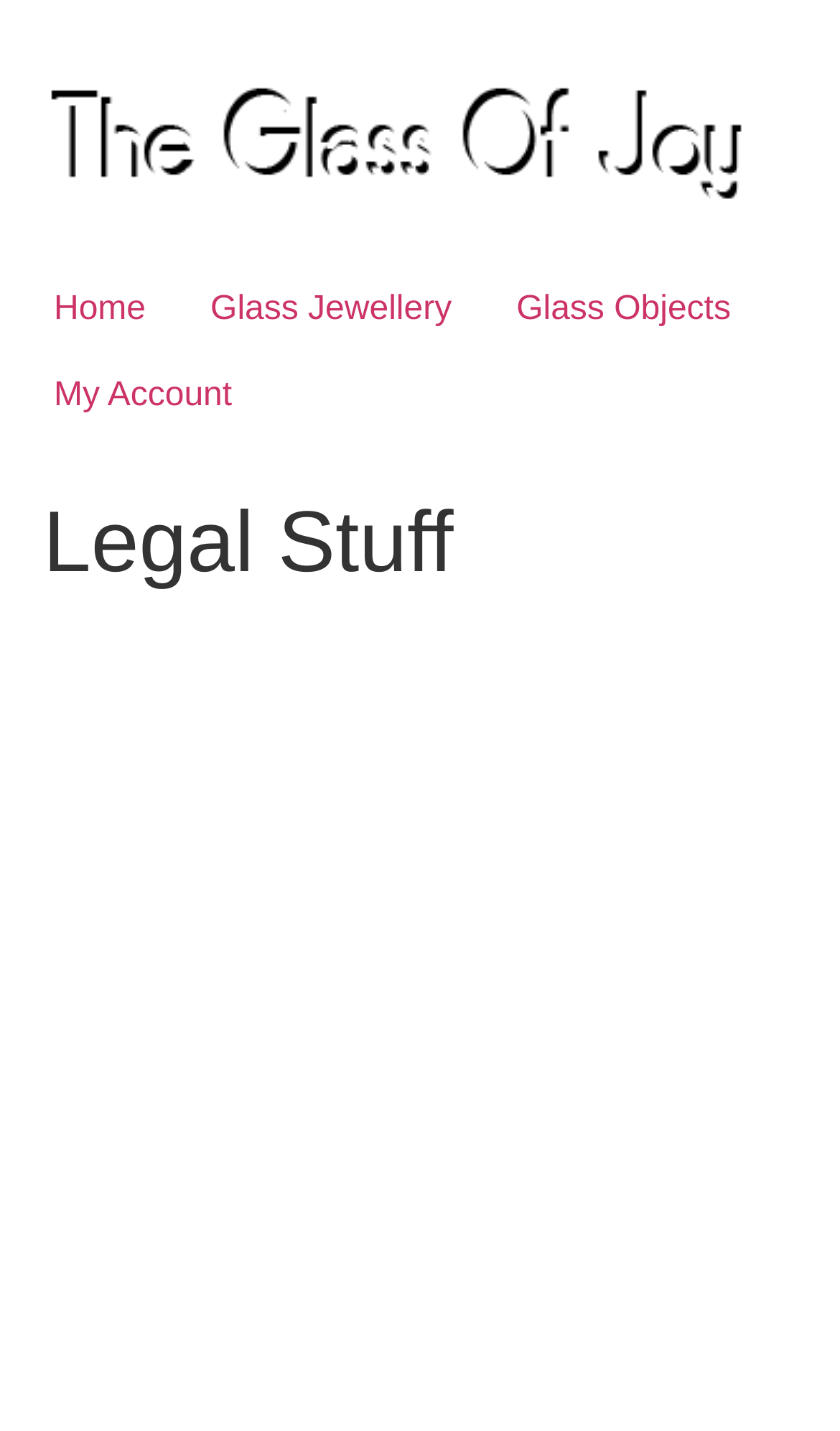What is the current page about?
Please provide a comprehensive and detailed answer to the question.

The current page is about 'Legal Stuff' as indicated by the heading at the top of the main content area.